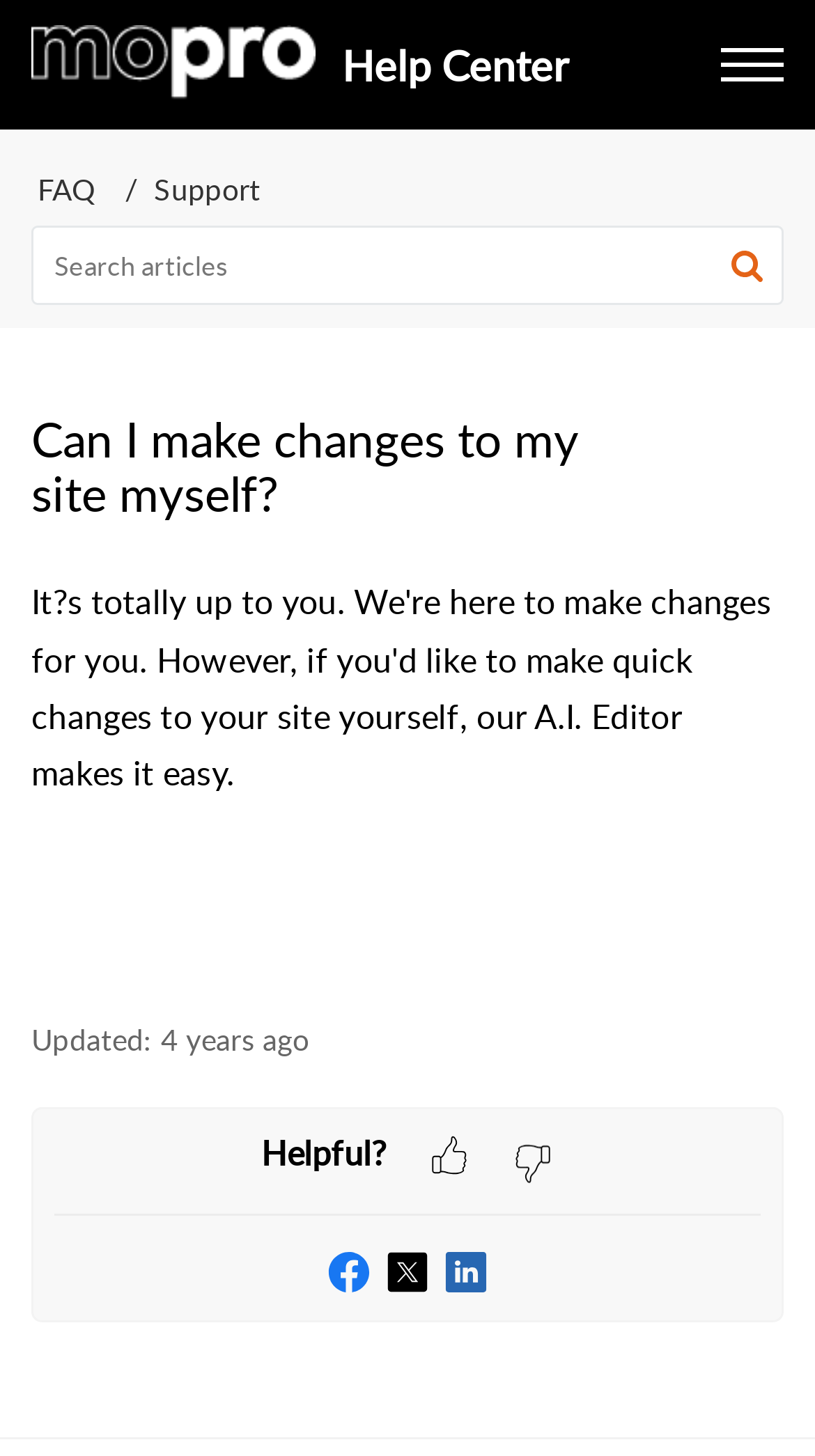Provide a short answer to the following question with just one word or phrase: What is the date of the last update?

19 Feb 2020